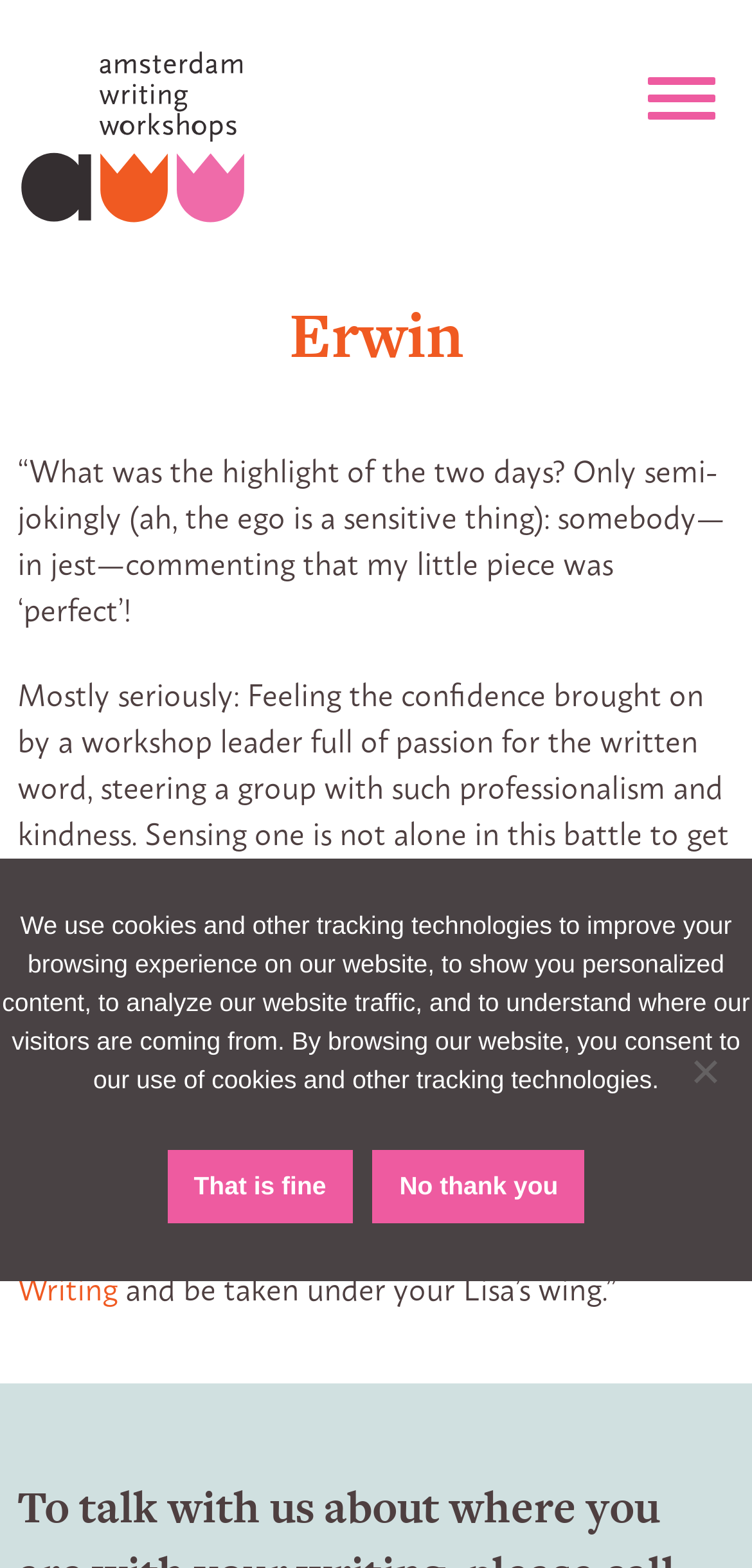Please answer the following question using a single word or phrase: 
What is the logo of the Amsterdam Writing Workshops?

Amsterdam Writing Workshops Logo